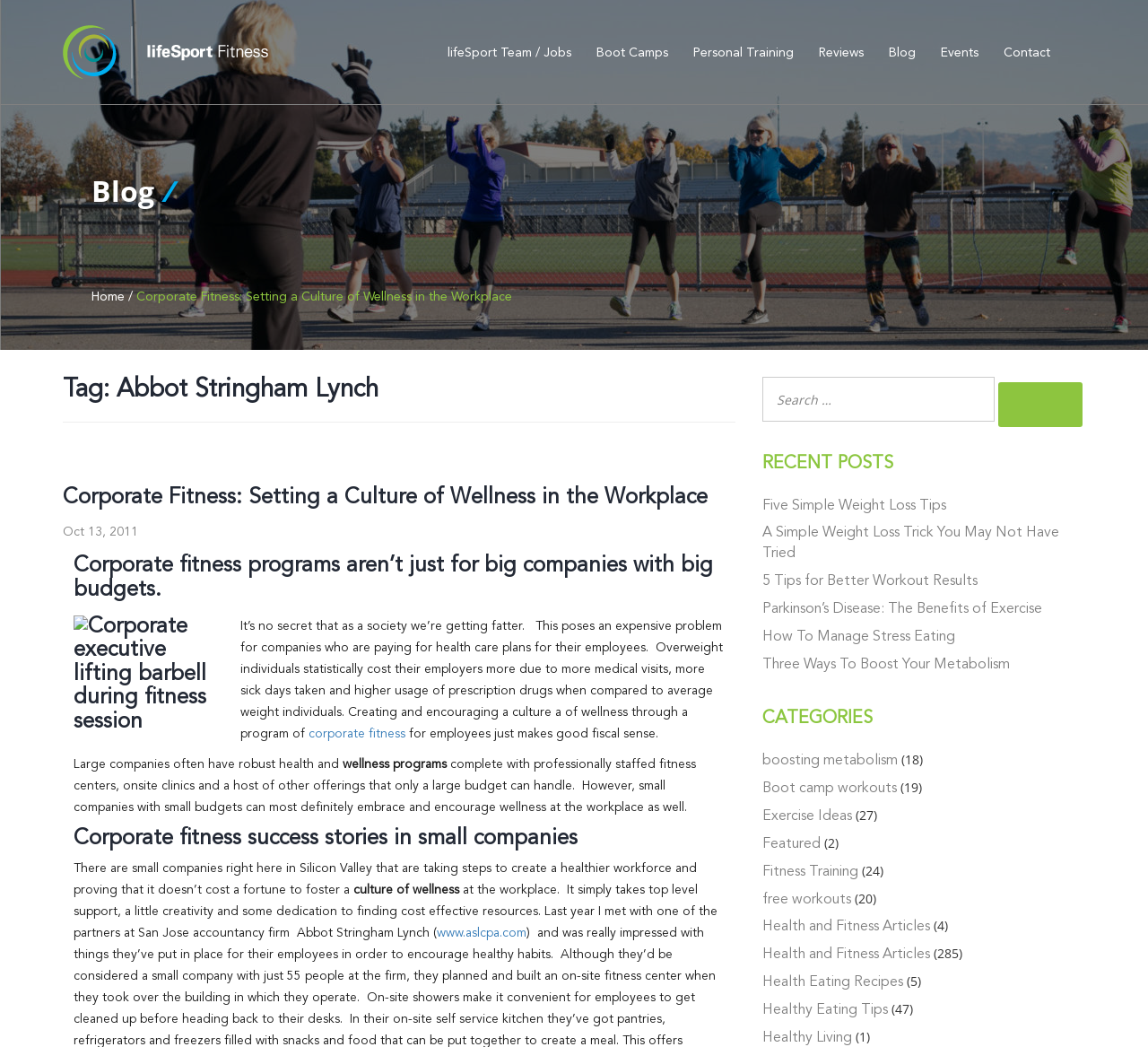Kindly provide the bounding box coordinates of the section you need to click on to fulfill the given instruction: "Visit the 'Boot Camps' page".

[0.515, 0.028, 0.587, 0.071]